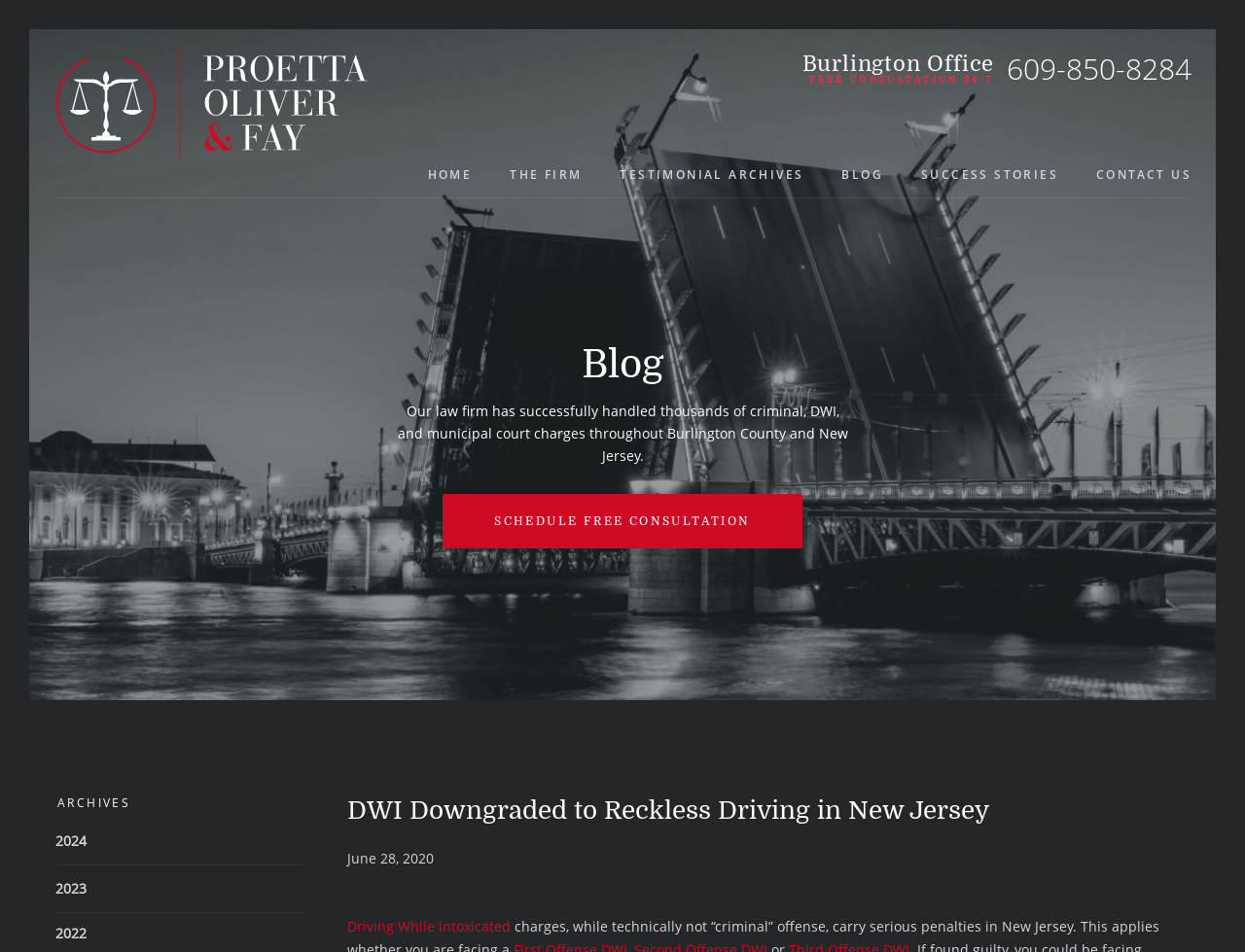Respond with a single word or phrase to the following question:
What is the topic of the blog post with the heading 'DWI Downgraded to Reckless Driving in New Jersey'?

DWI Downgraded to Reckless Driving